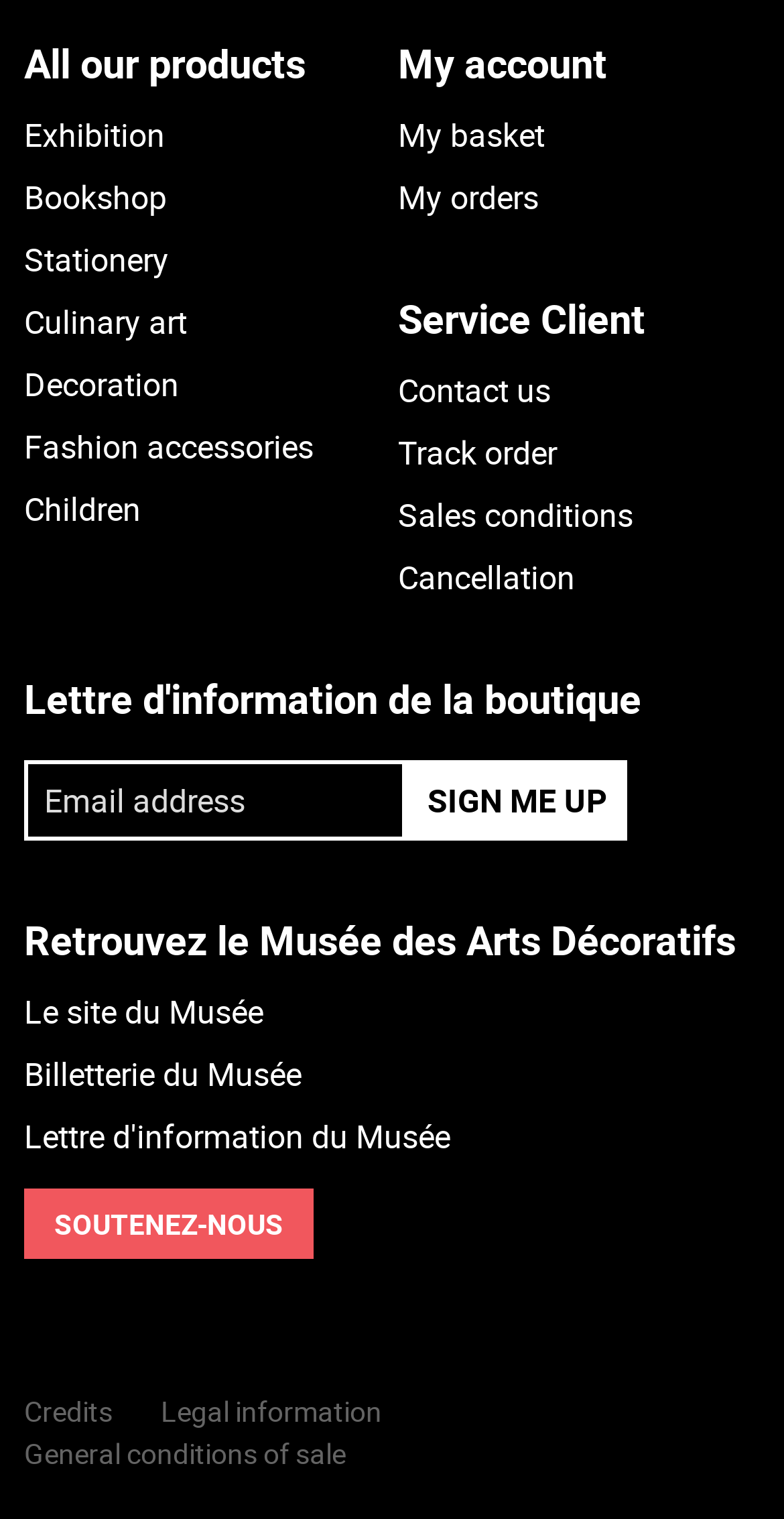Find the bounding box coordinates of the element's region that should be clicked in order to follow the given instruction: "Track my order". The coordinates should consist of four float numbers between 0 and 1, i.e., [left, top, right, bottom].

[0.508, 0.277, 0.969, 0.318]